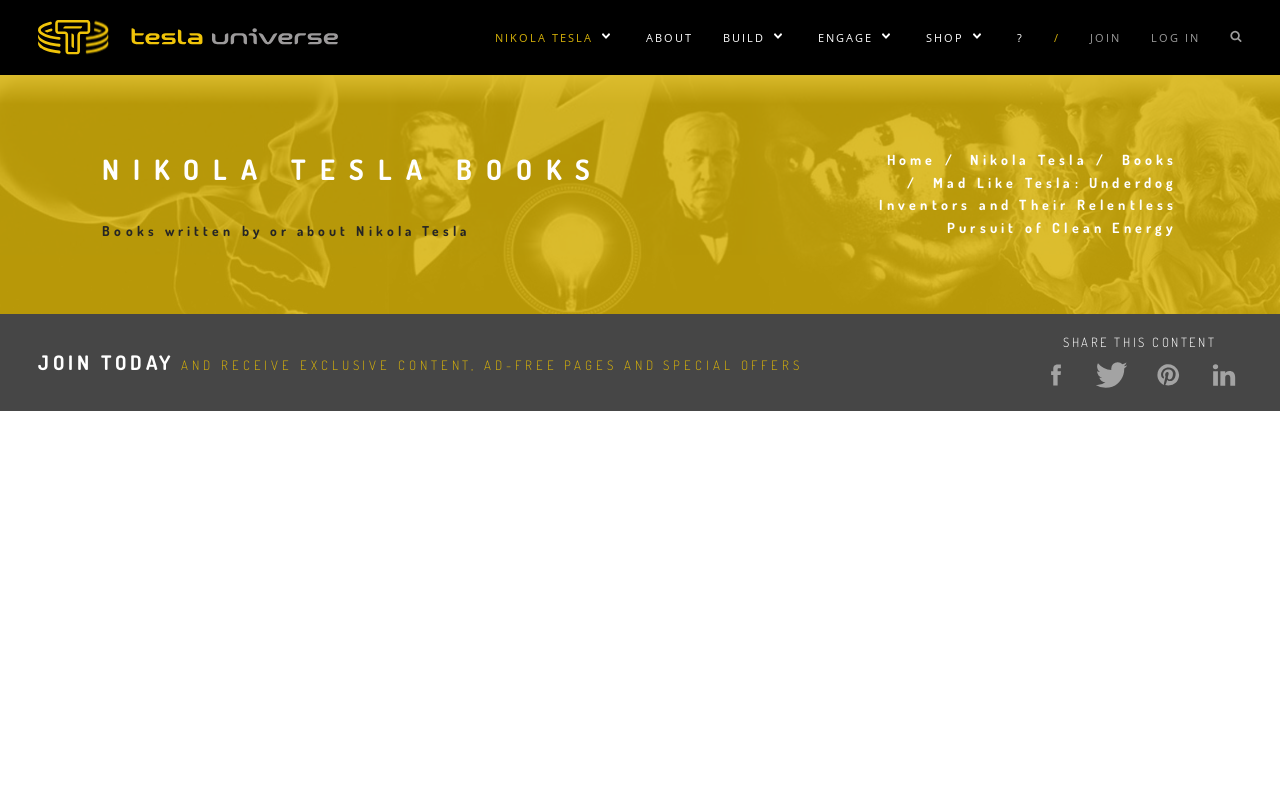Please identify the bounding box coordinates of the area that needs to be clicked to follow this instruction: "Search for something in the search box".

[0.961, 0.0, 0.97, 0.093]